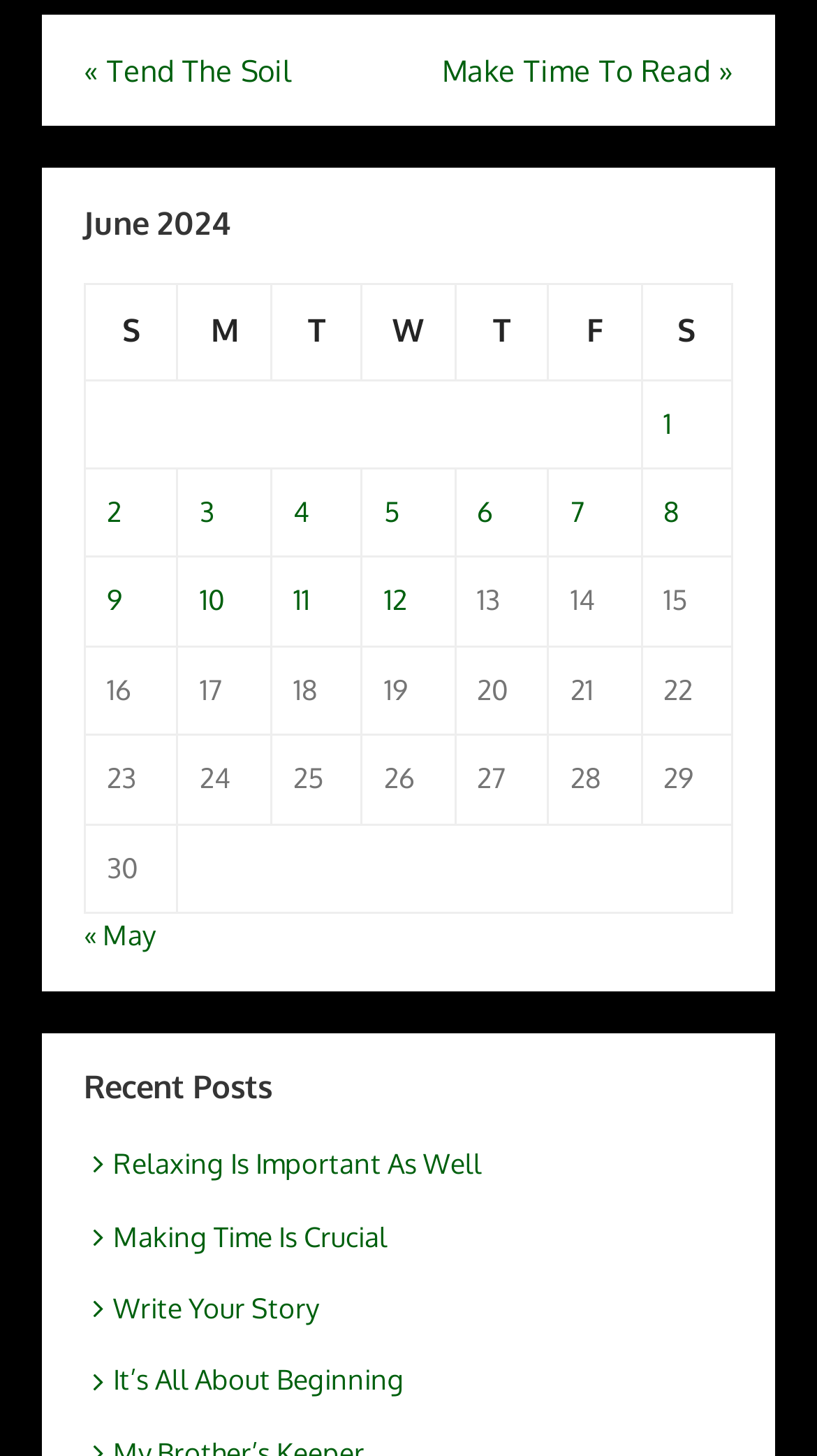Based on the element description: "Write Your Story", identify the UI element and provide its bounding box coordinates. Use four float numbers between 0 and 1, [left, top, right, bottom].

[0.103, 0.887, 0.39, 0.91]